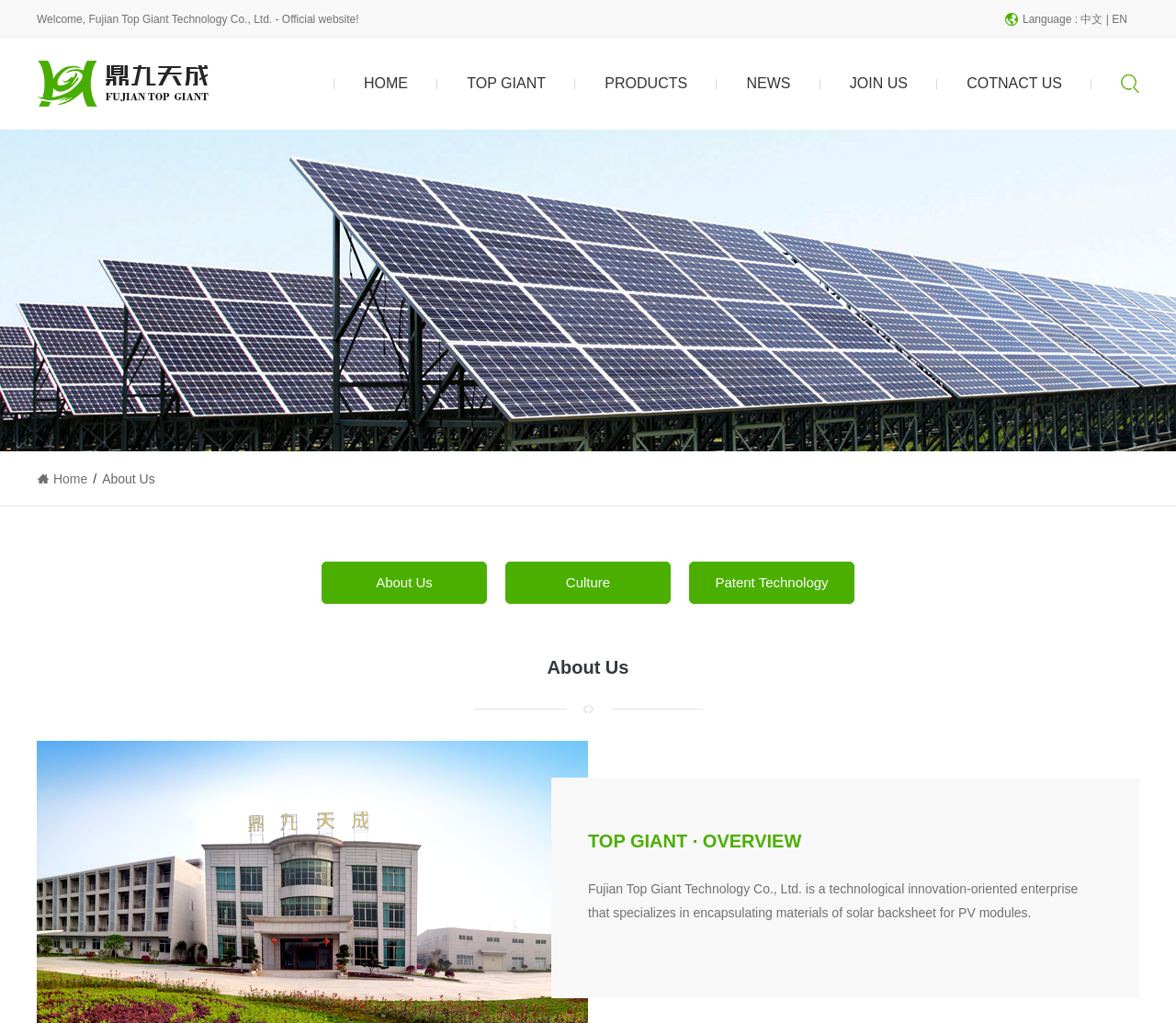Could you provide the bounding box coordinates for the portion of the screen to click to complete this instruction: "Click the phone number link"?

None